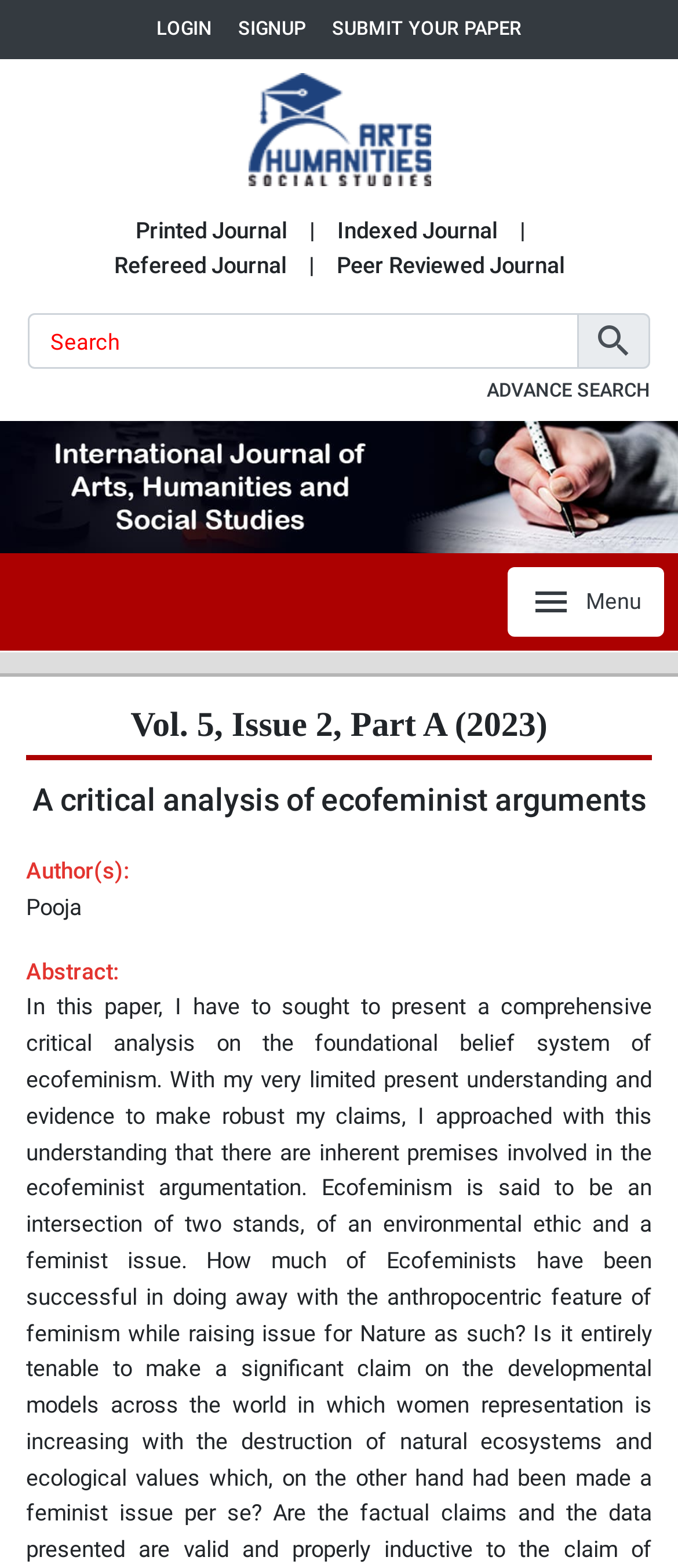Determine the bounding box coordinates of the clickable element to achieve the following action: 'submit a paper'. Provide the coordinates as four float values between 0 and 1, formatted as [left, top, right, bottom].

[0.49, 0.009, 0.769, 0.028]